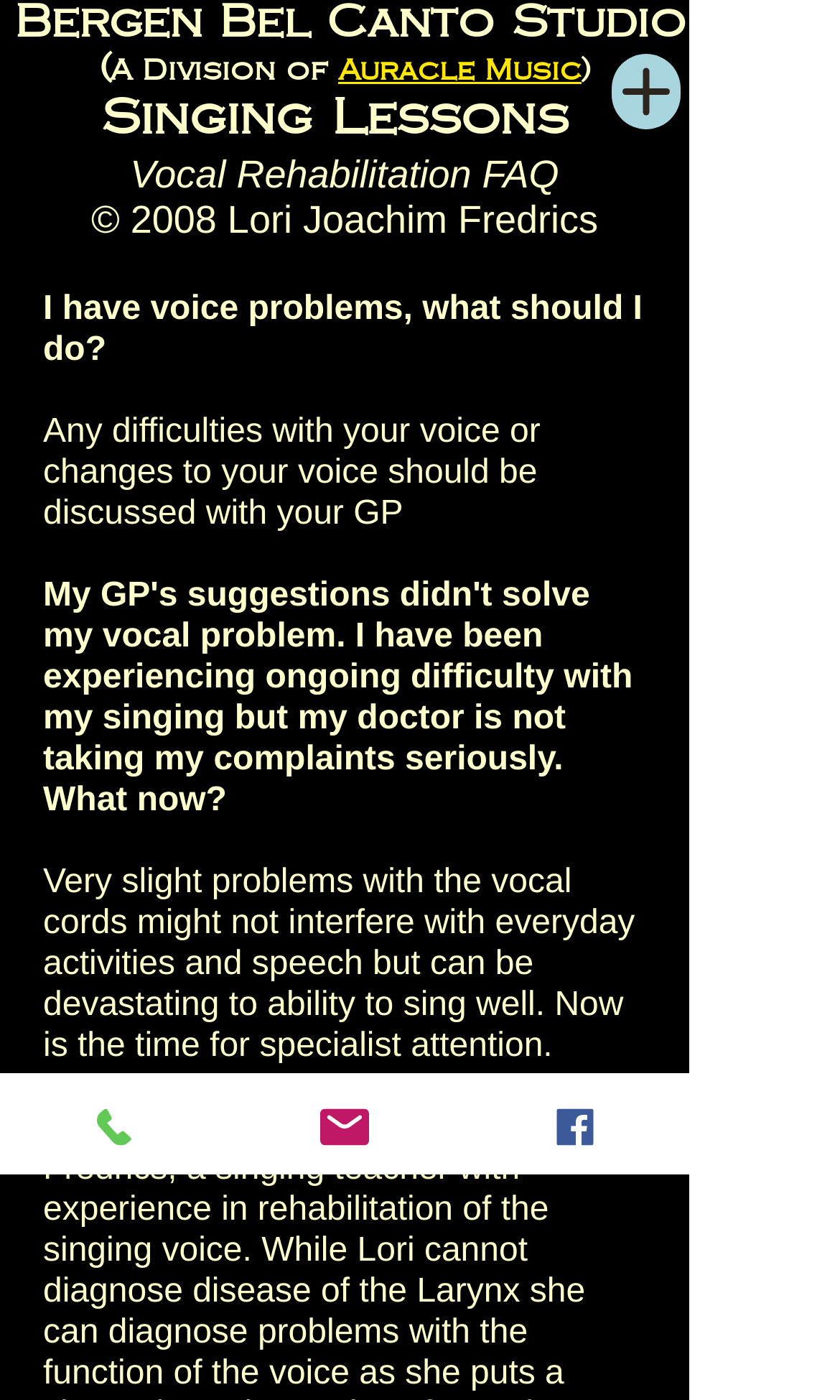Answer in one word or a short phrase: 
How many social media links are there?

1